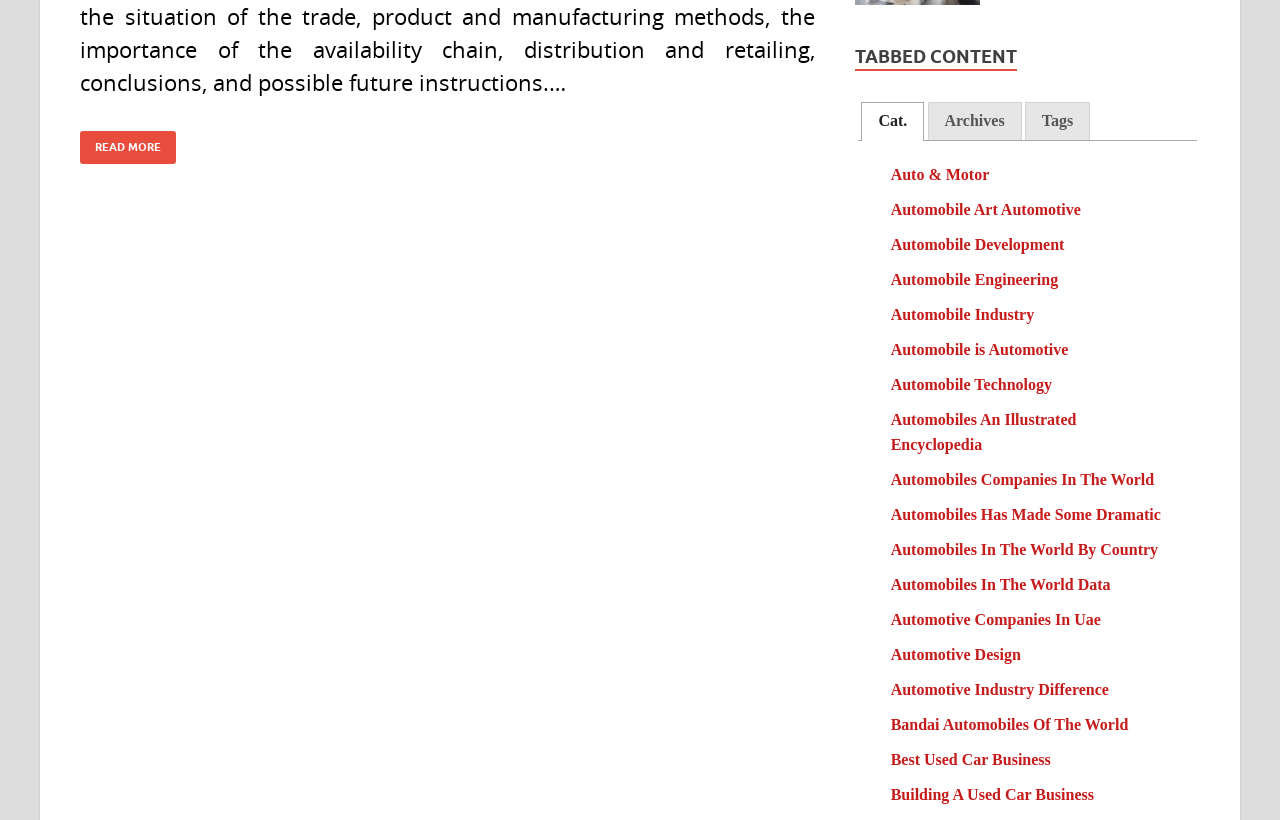Please locate the bounding box coordinates of the element's region that needs to be clicked to follow the instruction: "Select the 'Archives' tab". The bounding box coordinates should be provided as four float numbers between 0 and 1, i.e., [left, top, right, bottom].

[0.725, 0.125, 0.798, 0.171]